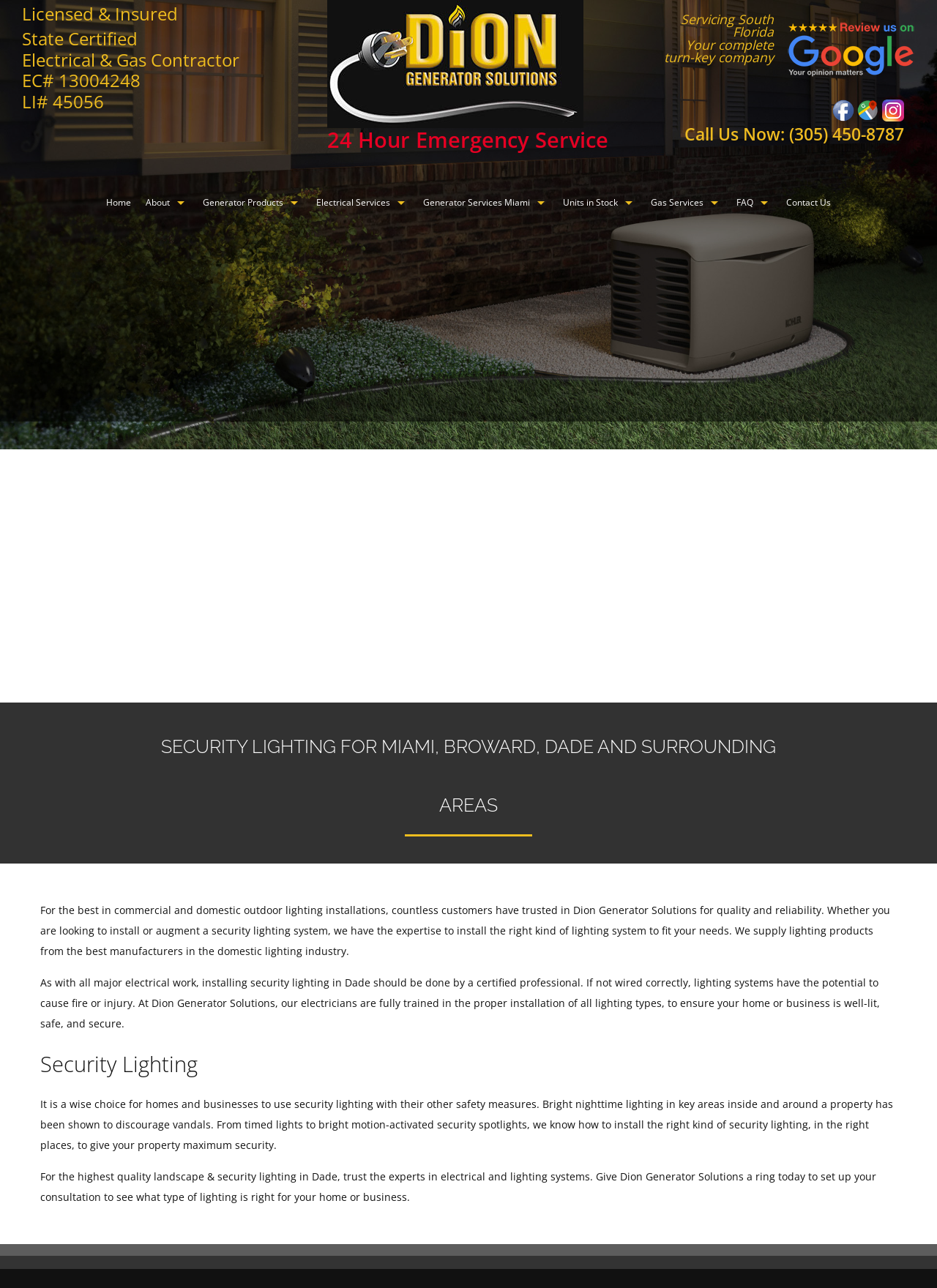What areas does Dion Generator Solutions serve?
Answer the question with a single word or phrase derived from the image.

Miami, Broward, Dade and surrounding areas